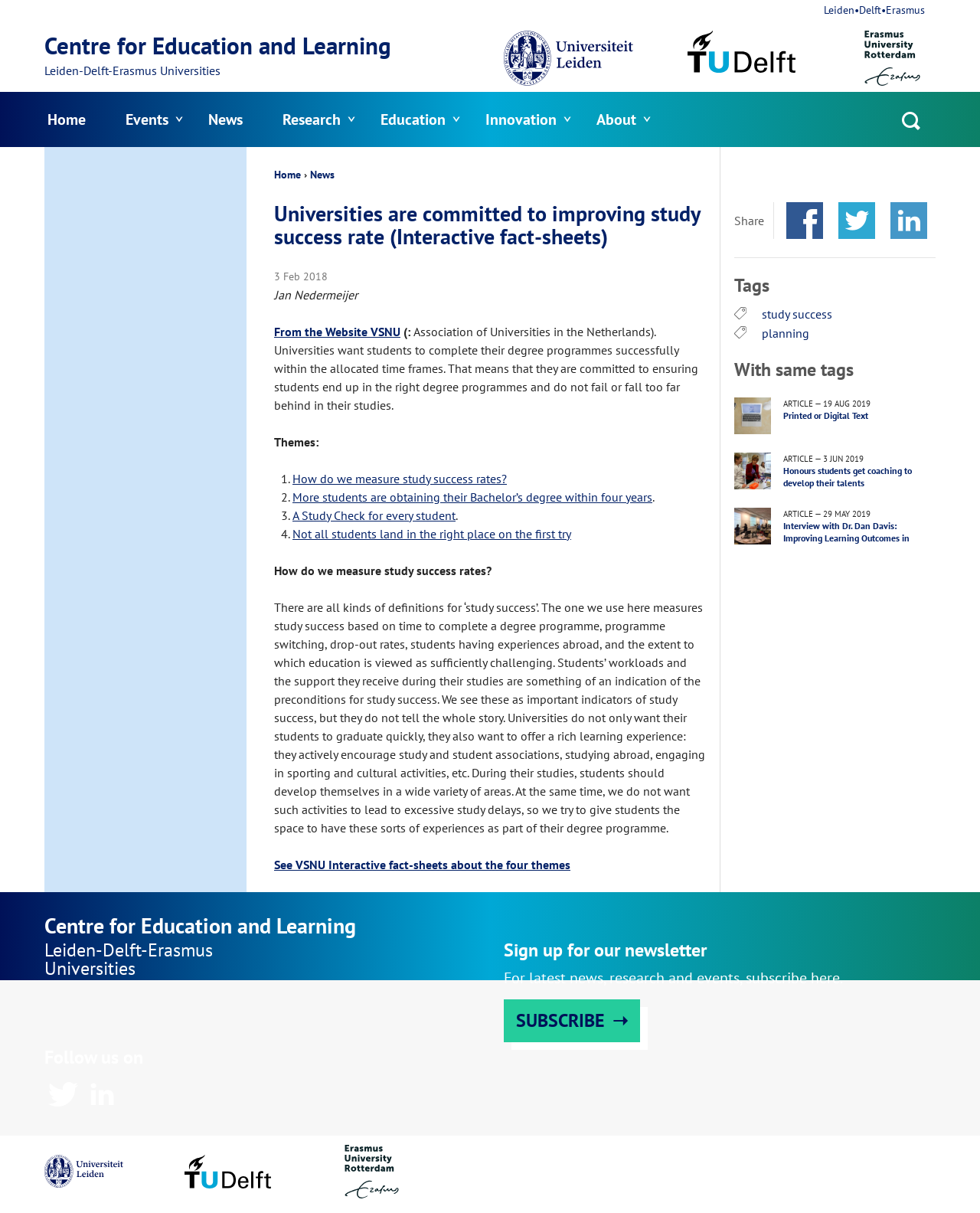How many themes are mentioned on this webpage related to study success rate?
Please respond to the question with as much detail as possible.

The webpage mentions four themes related to study success rate: 'How do we measure study success rates?', 'More students are obtaining their Bachelor’s degree within four years', 'A Study Check for every student', and 'Not all students land in the right place on the first try'.